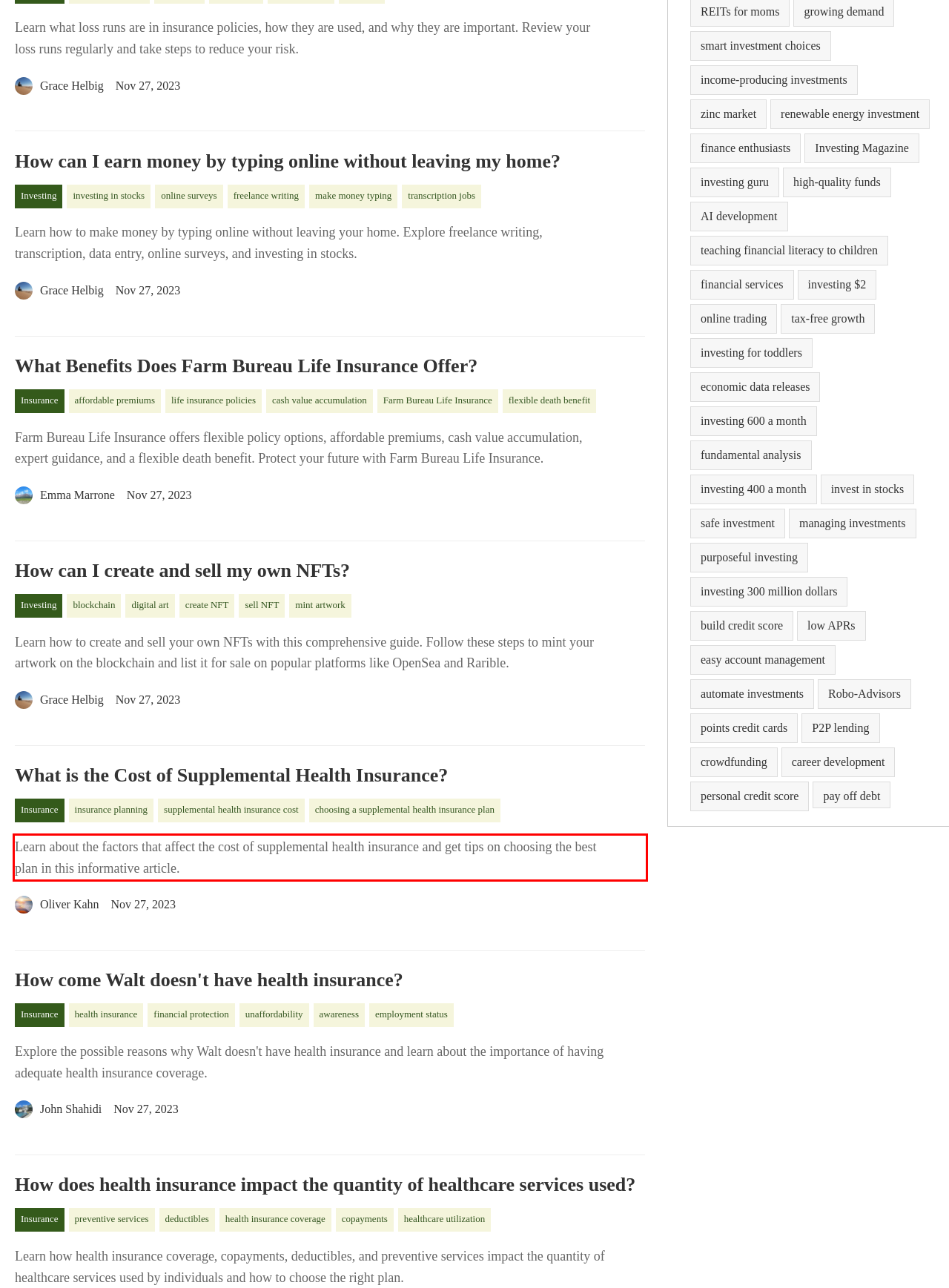Examine the webpage screenshot and use OCR to recognize and output the text within the red bounding box.

Learn about the factors that affect the cost of supplemental health insurance and get tips on choosing the best plan in this informative article.